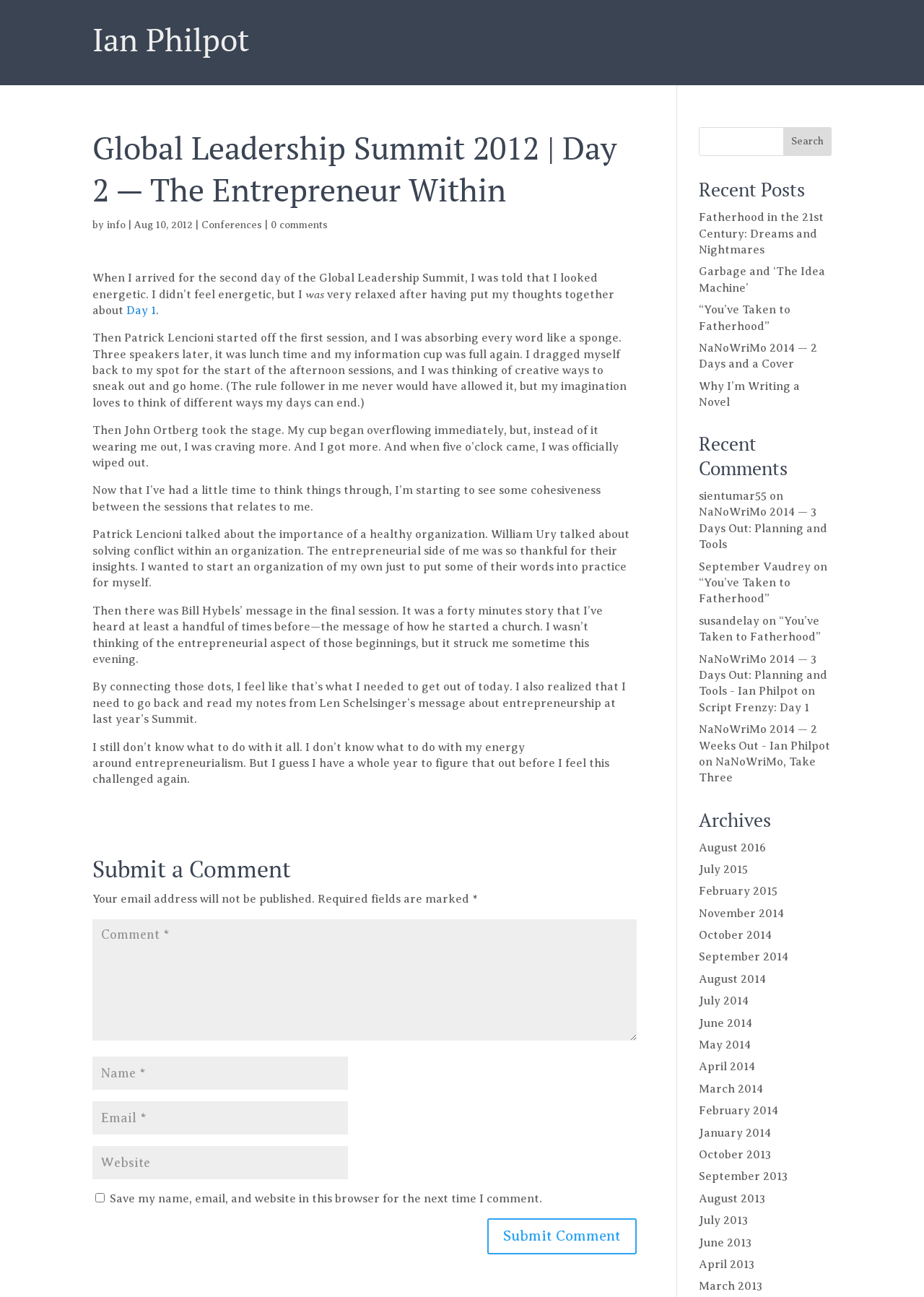What is the topic of the second day of the Global Leadership Summit?
By examining the image, provide a one-word or phrase answer.

The Entrepreneur Within